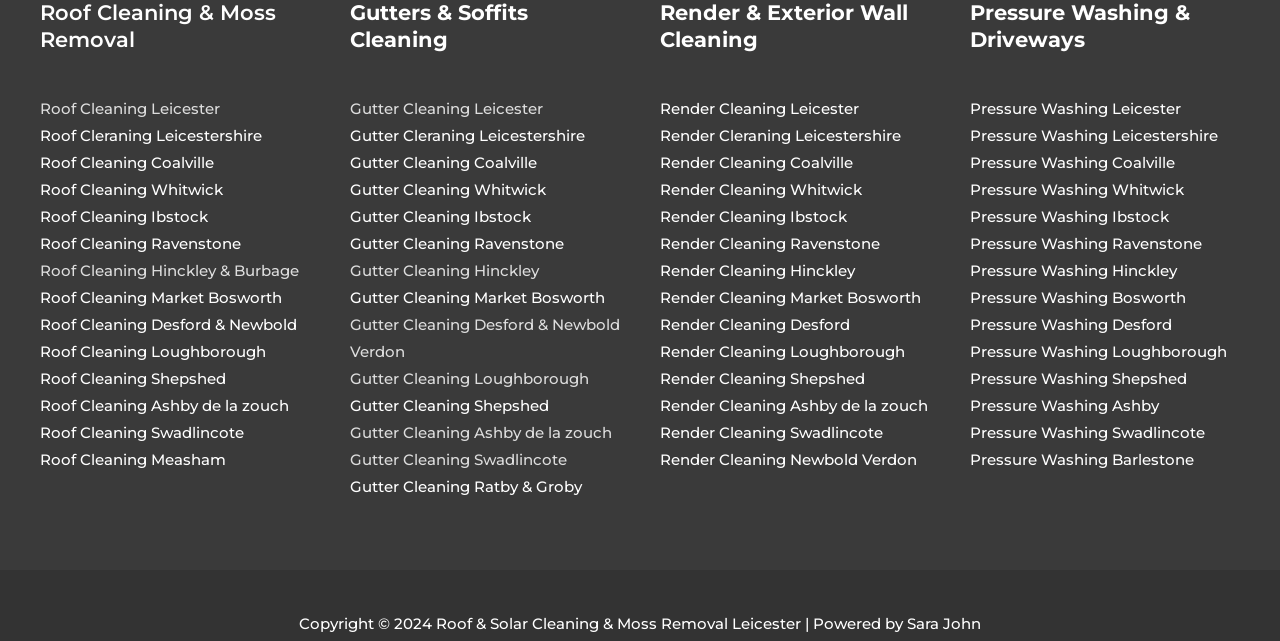Find the bounding box coordinates for the area that must be clicked to perform this action: "Click on 'Gutter Cleaning Leicester'".

[0.273, 0.154, 0.424, 0.184]